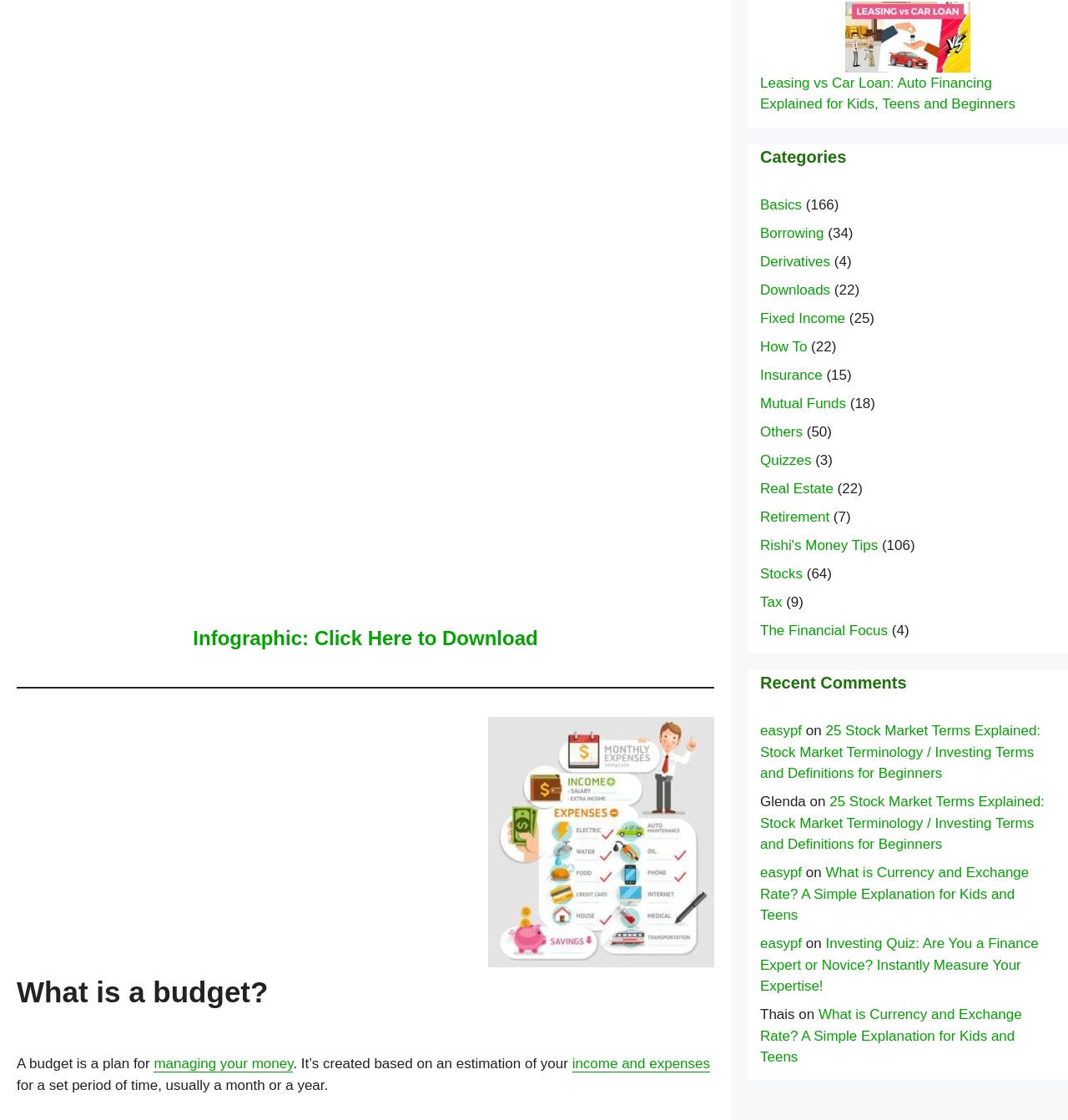Please determine the bounding box coordinates of the element's region to click for the following instruction: "View recent comments".

[0.712, 0.599, 0.988, 0.621]